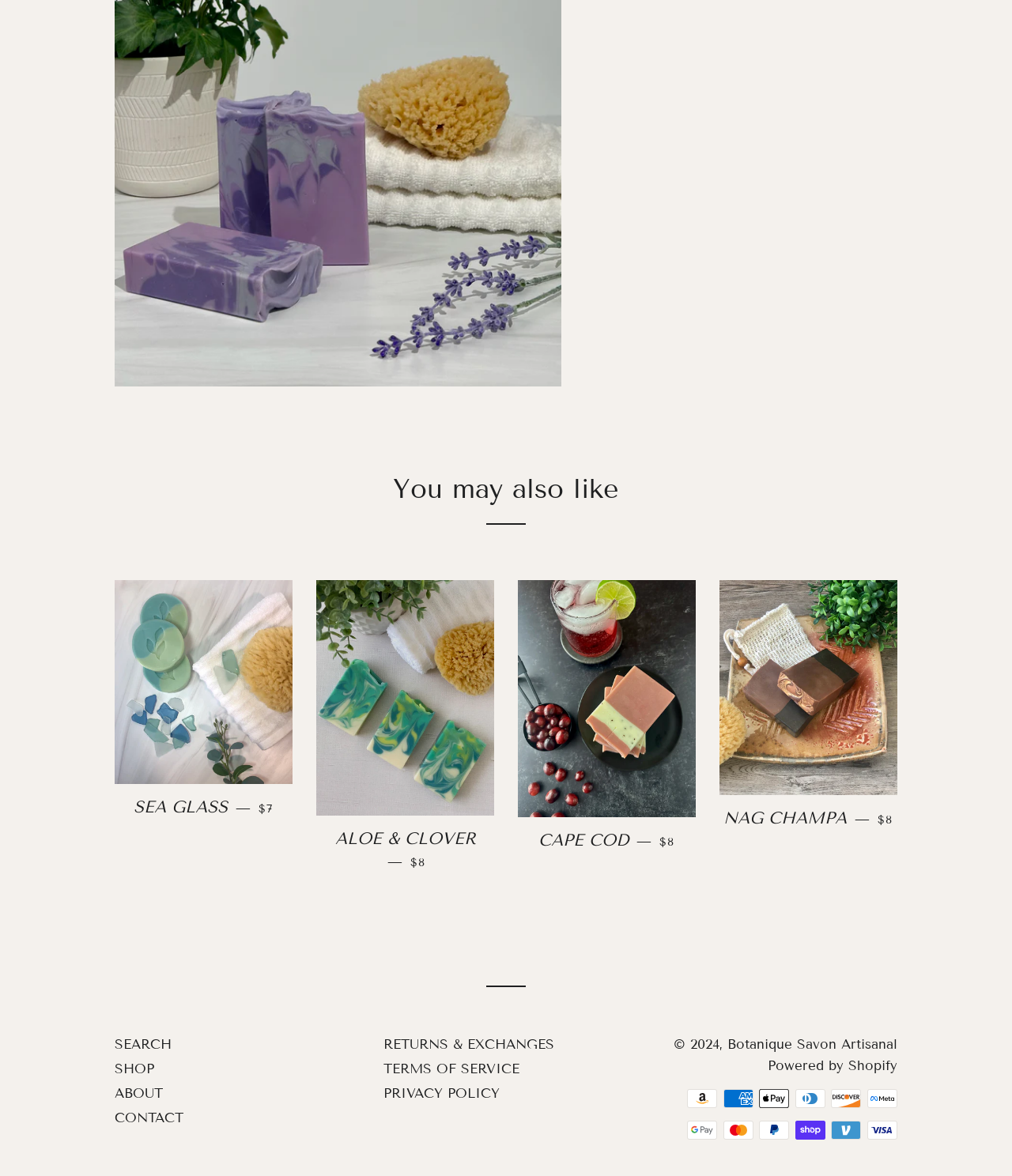Please pinpoint the bounding box coordinates for the region I should click to adhere to this instruction: "Click on the 'Botanique Savon Artisanal' link".

[0.719, 0.881, 0.887, 0.895]